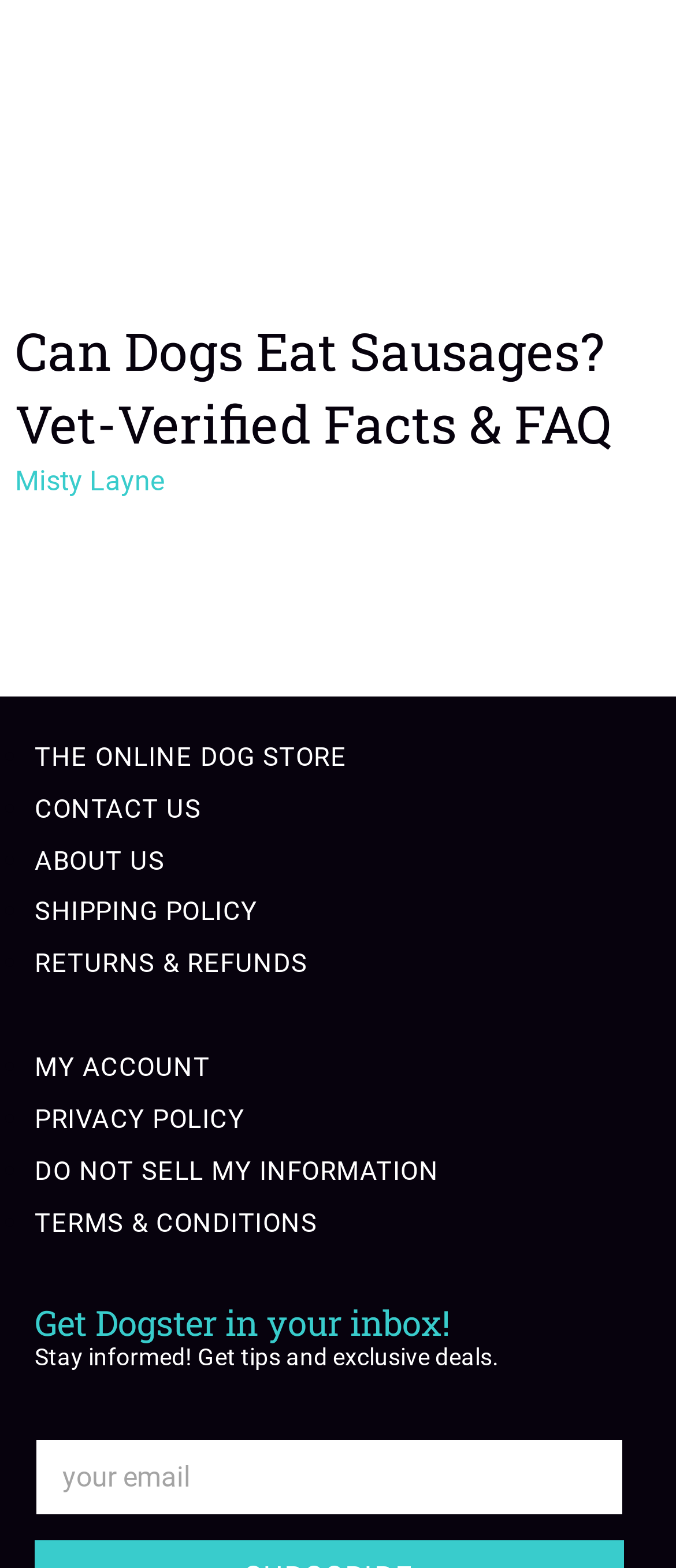Who is the author of the article?
Based on the image, give a concise answer in the form of a single word or short phrase.

Misty Layne